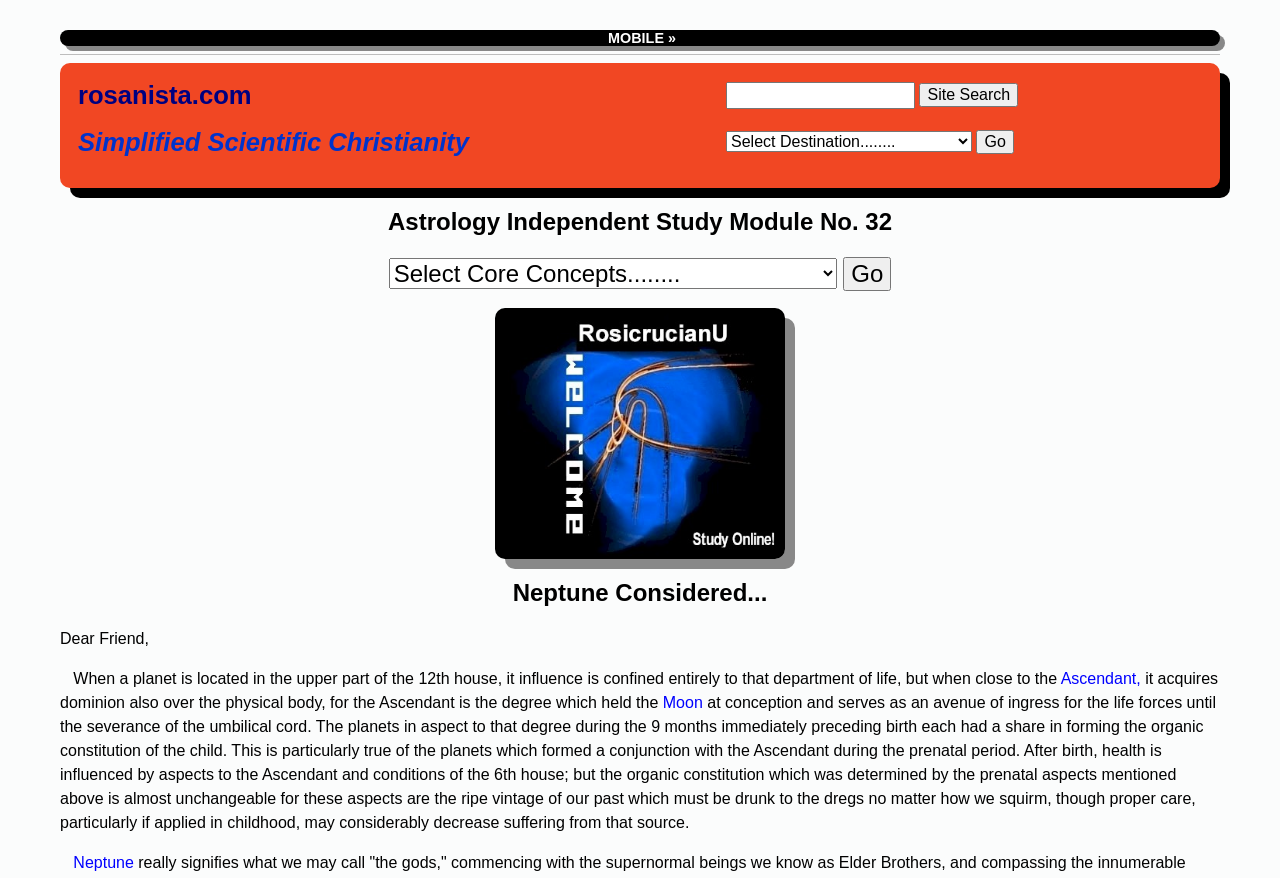Determine the bounding box coordinates for the HTML element described here: "name="q"".

[0.567, 0.094, 0.715, 0.124]